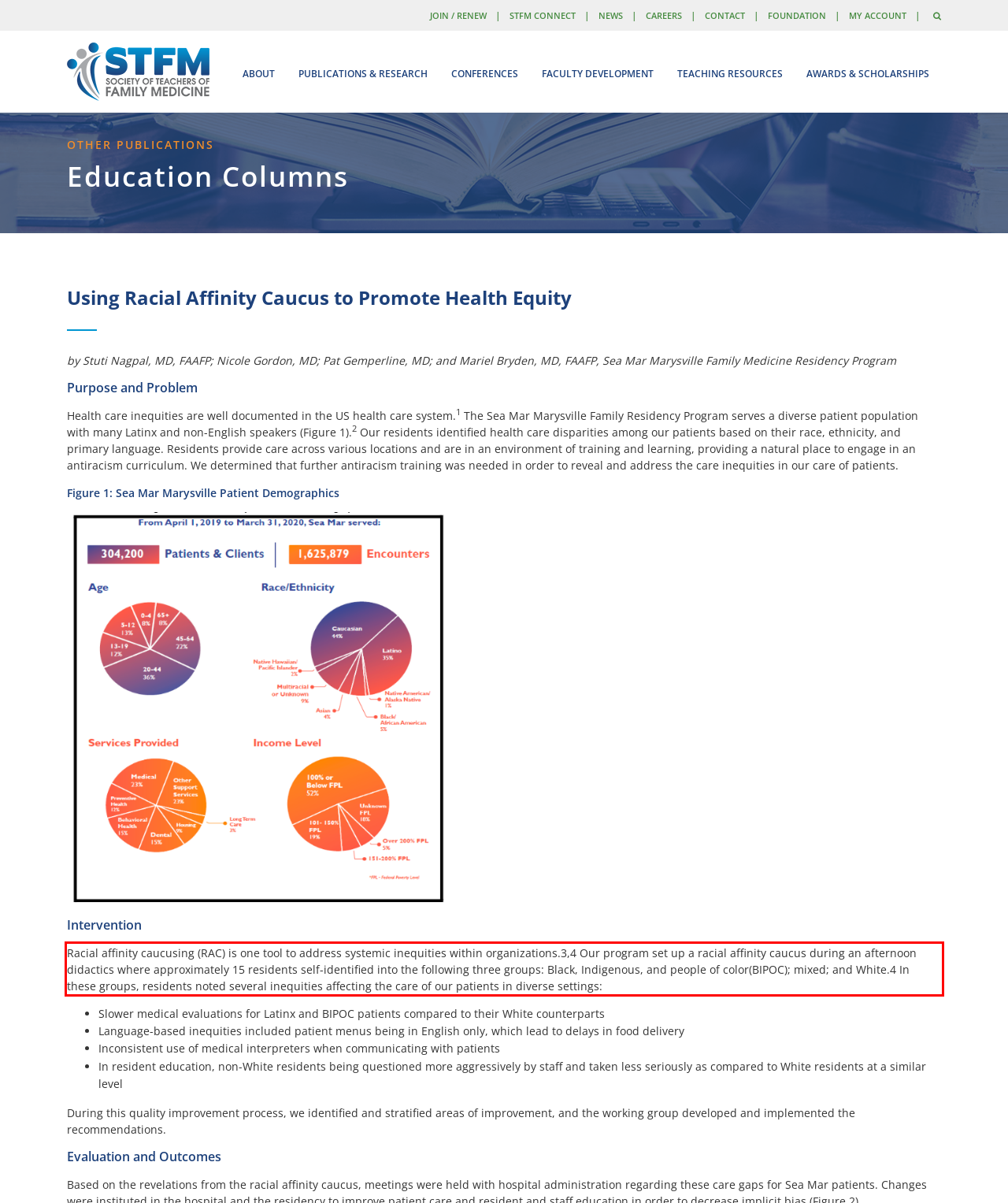Using the provided webpage screenshot, recognize the text content in the area marked by the red bounding box.

Racial affinity caucusing (RAC) is one tool to address systemic inequities within organizations.3,4 Our program set up a racial affinity caucus during an afternoon didactics where approximately 15 residents self-identified into the following three groups: Black, Indigenous, and people of color(BIPOC); mixed; and White.4 In these groups, residents noted several inequities affecting the care of our patients in diverse settings: